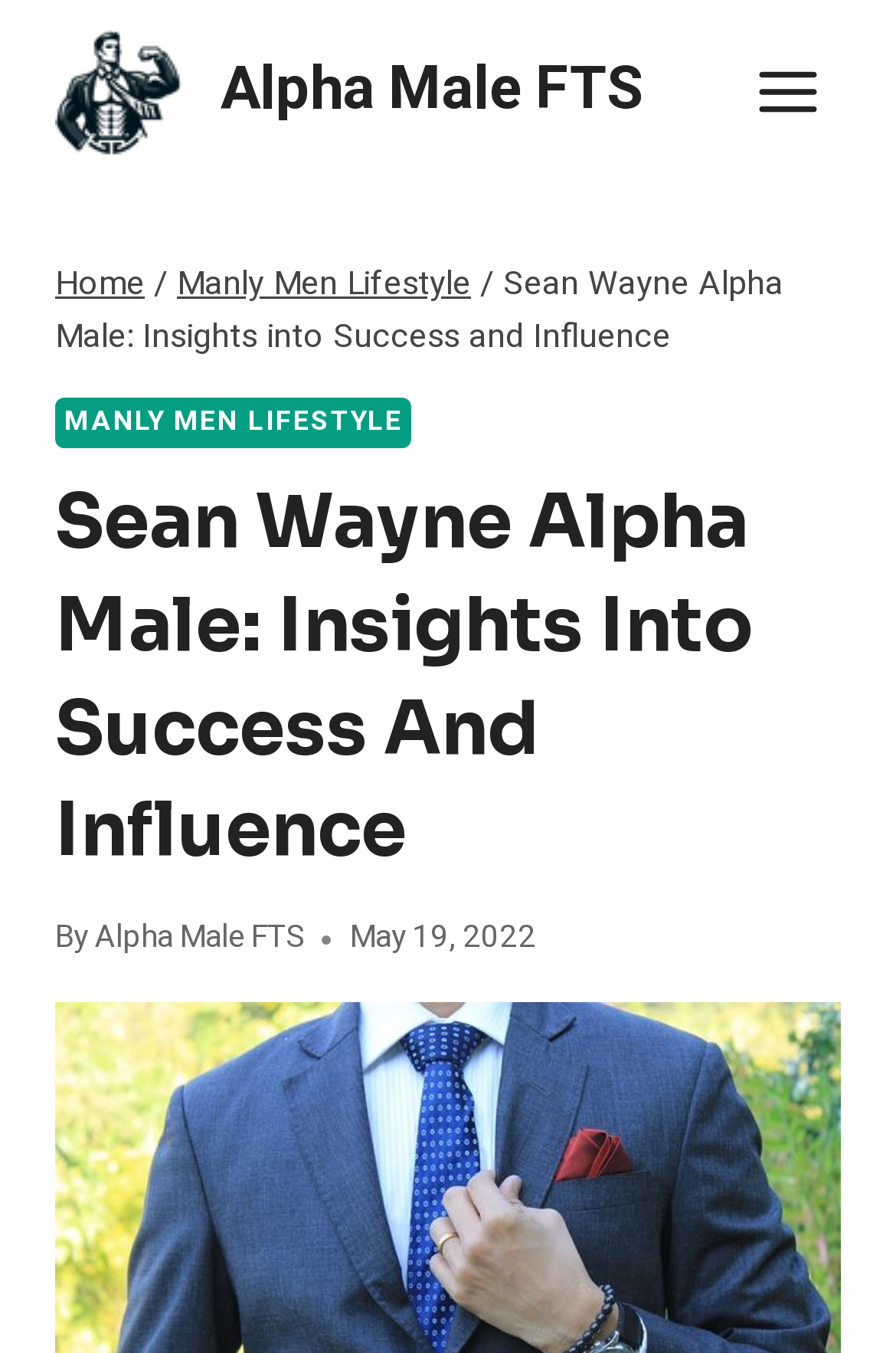Is the menu expanded?
Please answer the question with a detailed and comprehensive explanation.

I found that the menu is not expanded by looking at the button element with the text 'Open menu' which has an attribute 'expanded' set to 'False'.